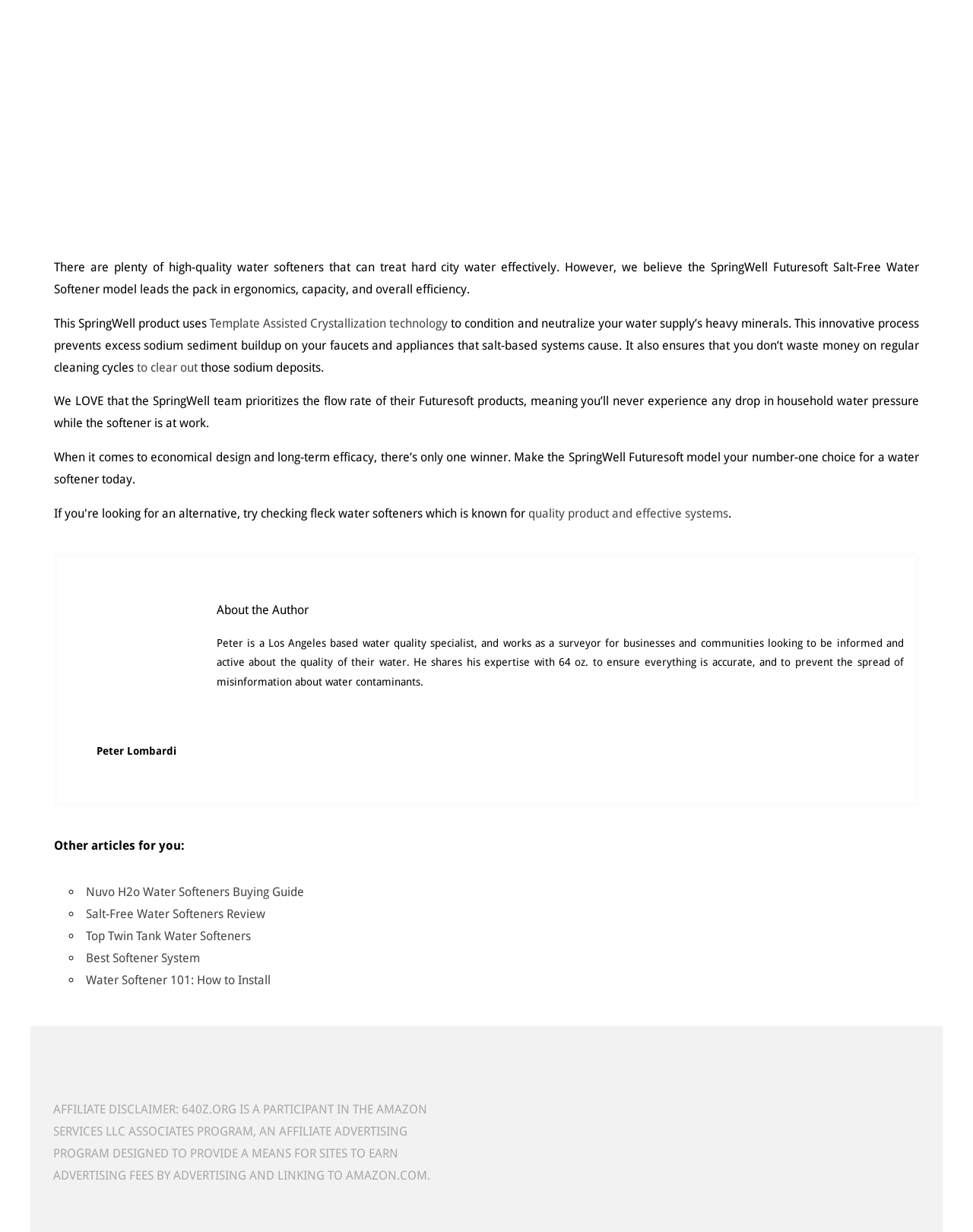What is the benefit of SpringWell Futuresoft's design?
From the details in the image, provide a complete and detailed answer to the question.

The webpage highlights that the SpringWell team prioritizes the flow rate of their Futuresoft products, ensuring that there is no drop in household water pressure while the softener is at work.